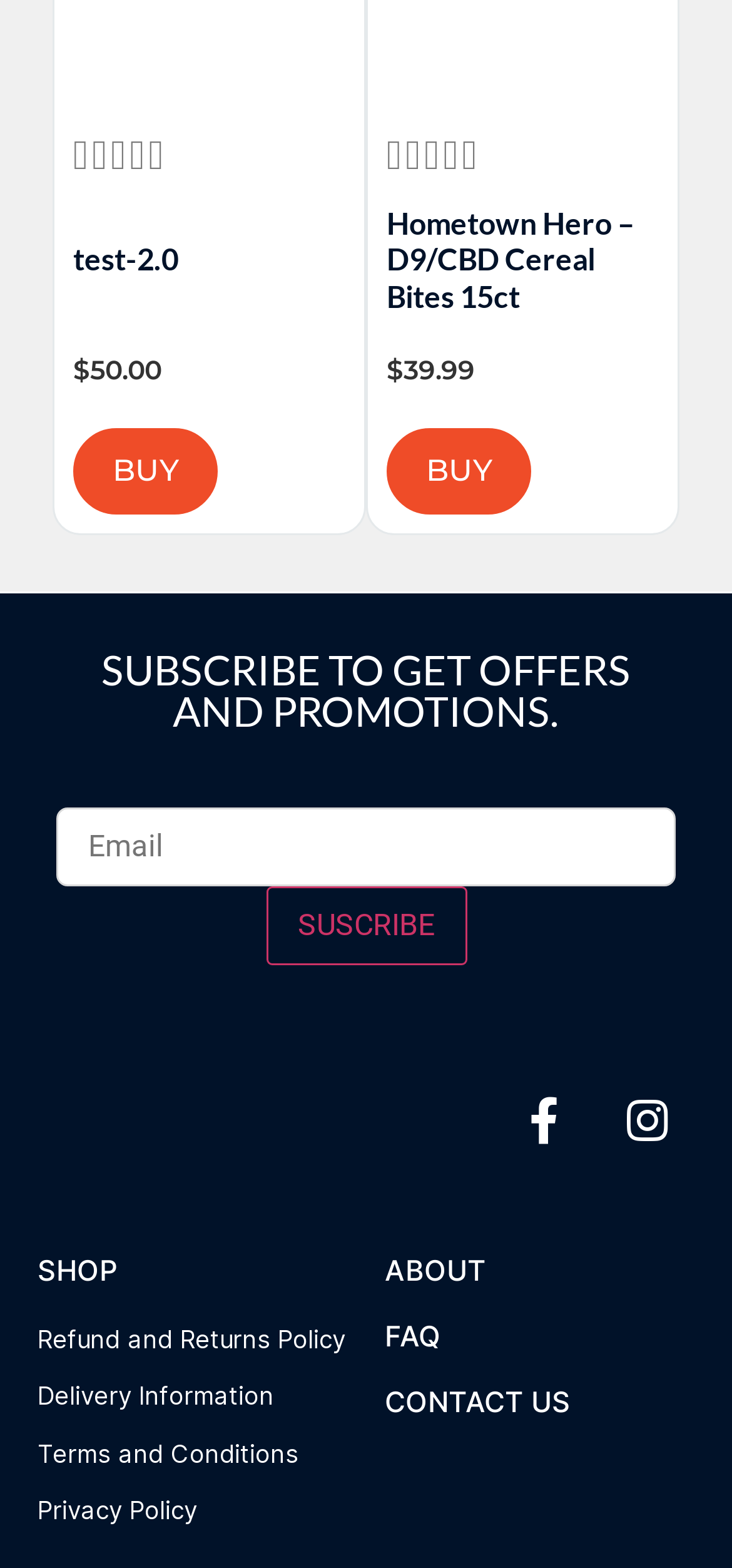Identify the bounding box coordinates for the UI element described as follows: name="email" placeholder="Email". Use the format (top-left x, top-left y, bottom-right x, bottom-right y) and ensure all values are floating point numbers between 0 and 1.

[0.077, 0.515, 0.923, 0.565]